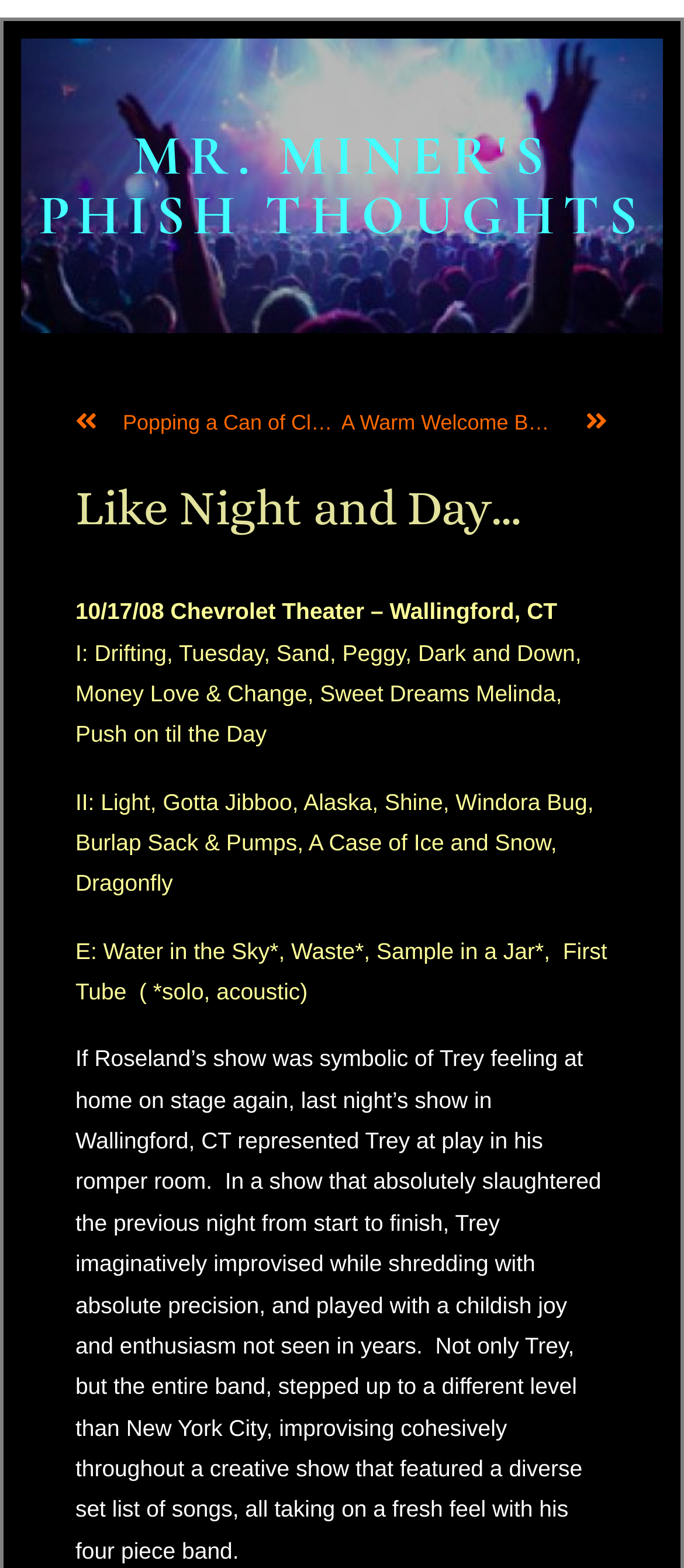Kindly respond to the following question with a single word or a brief phrase: 
What is the date of the concert?

10/17/08